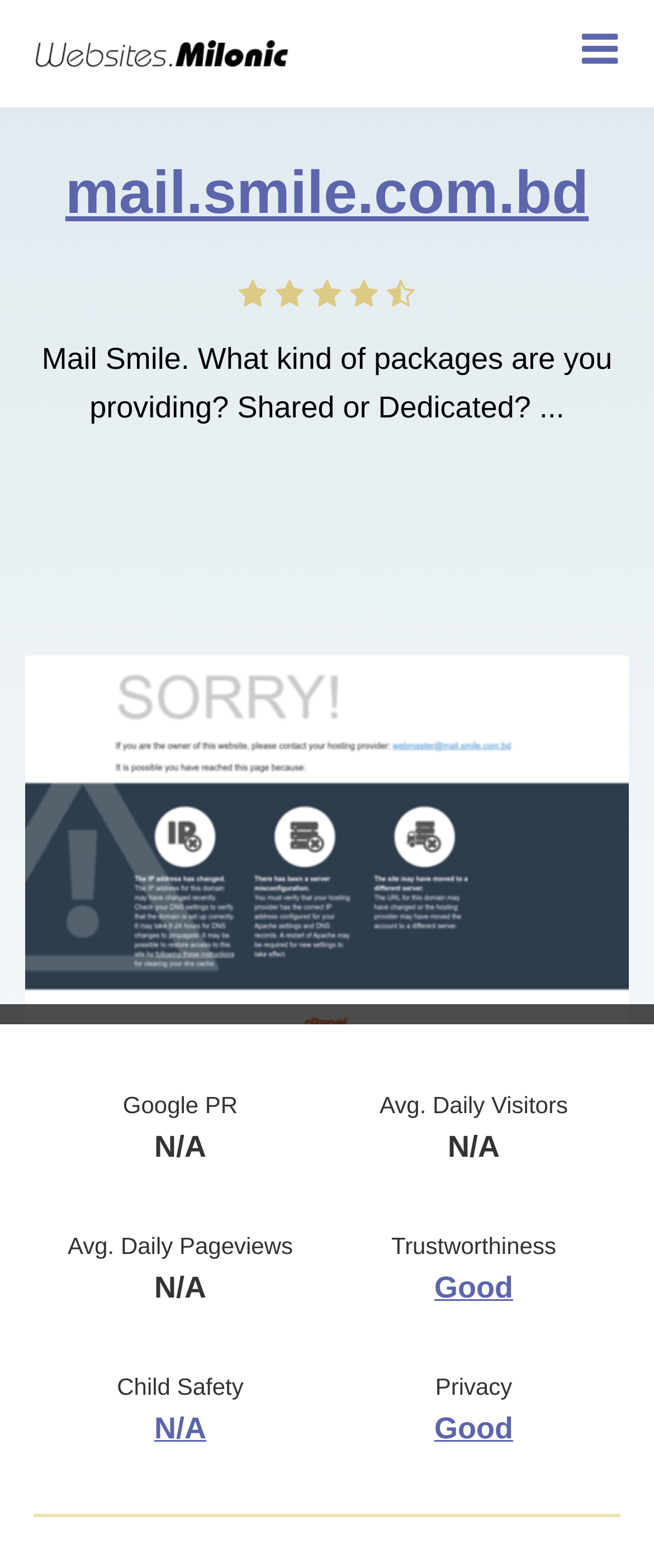What is the average daily visitors of the website?
Based on the screenshot, answer the question with a single word or phrase.

N/A